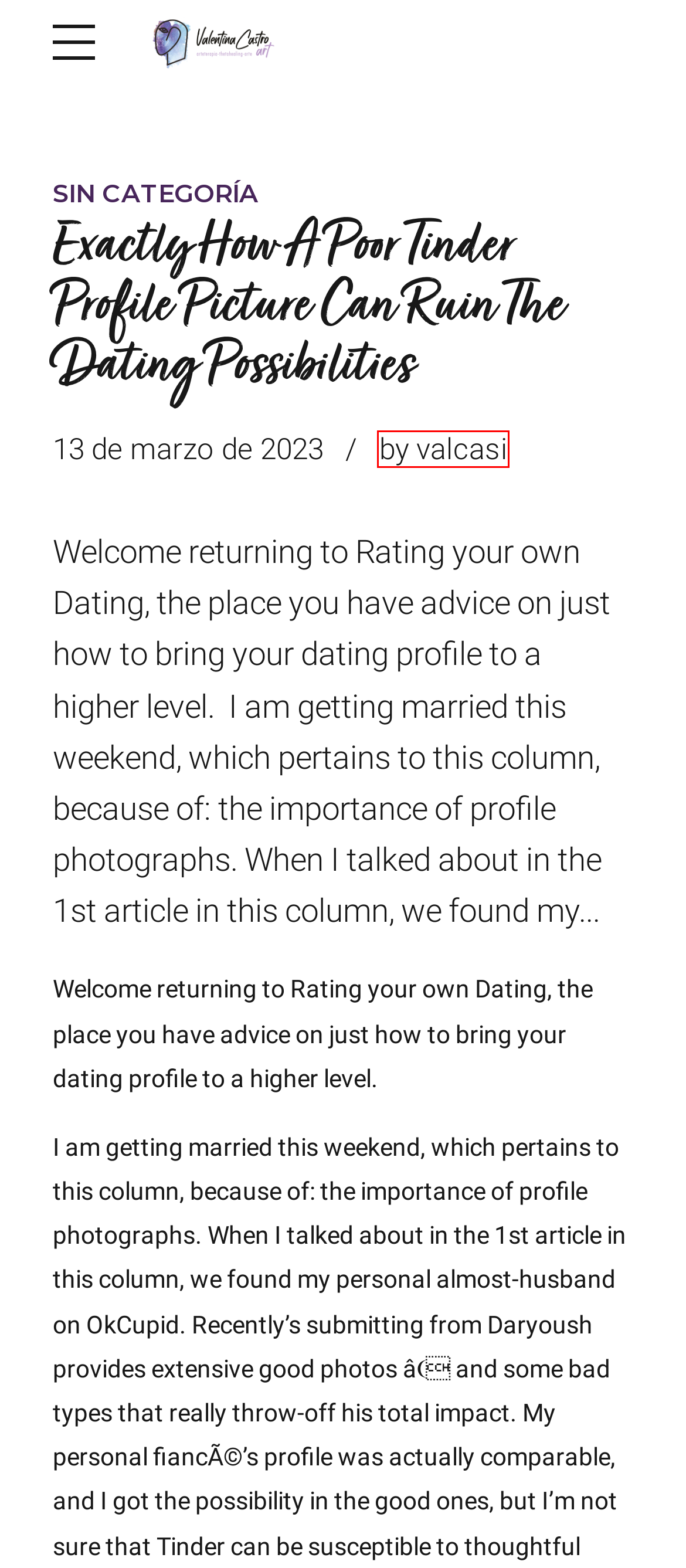Given a screenshot of a webpage with a red rectangle bounding box around a UI element, select the best matching webpage description for the new webpage that appears after clicking the highlighted element. The candidate descriptions are:
A. julio 2023 – Valentina Castro Art
B. Valentina Castro Art
C. Arte – Valentina Castro Art
D. marzo 2023 – Valentina Castro Art
E. About Us – Valentina Castro Art
F. valcasi – Valentina Castro Art
G. Sin categoría – Valentina Castro Art
H. abril 2023 – Valentina Castro Art

F